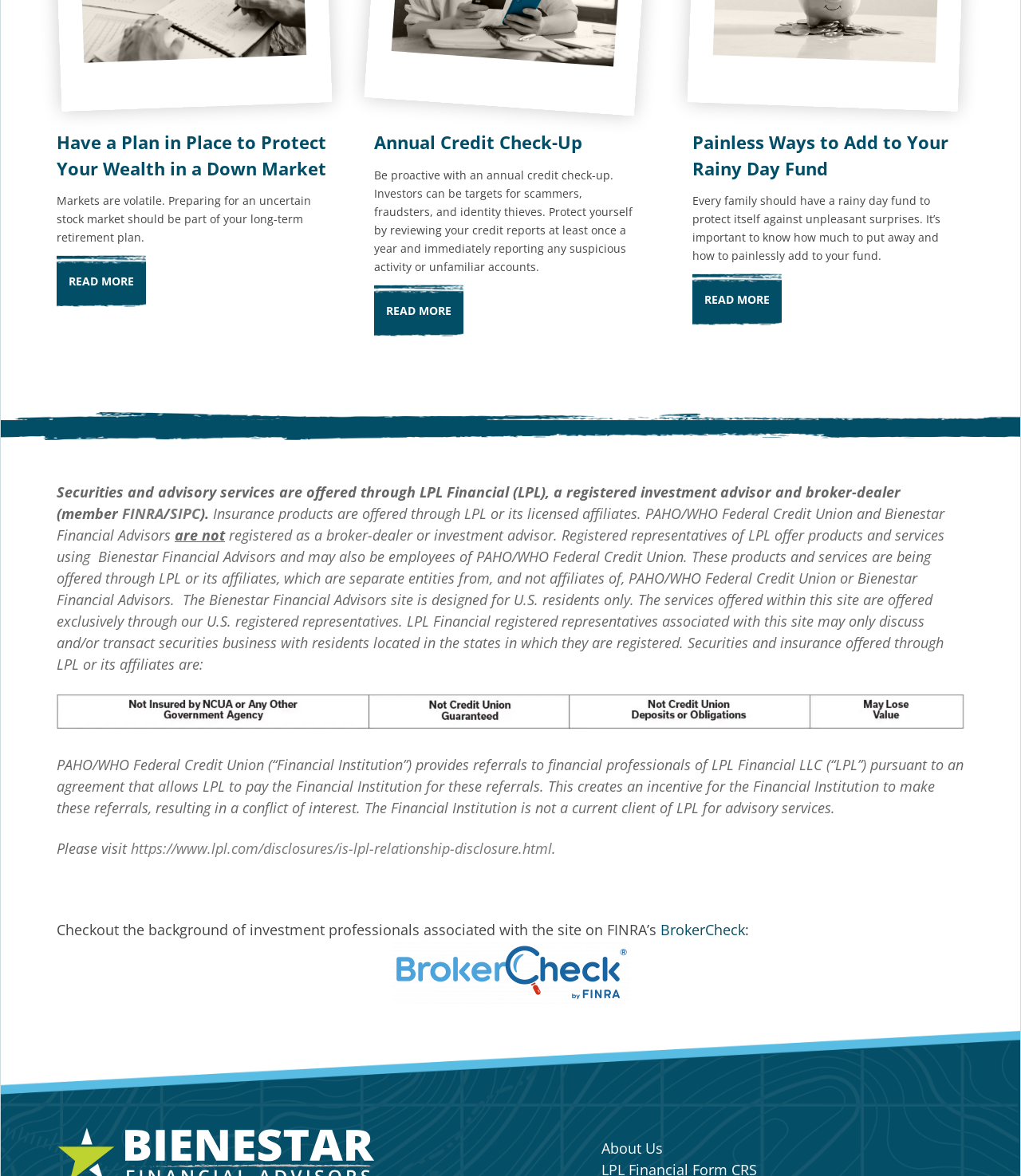By analyzing the image, answer the following question with a detailed response: What is the main topic of the first article?

The first article's heading is 'Have a Plan in Place to Protect Your Wealth in a Down Market', and the static text below it mentions preparing for an uncertain stock market as part of a long-term retirement plan. Therefore, the main topic of the first article is protecting wealth in a down market.